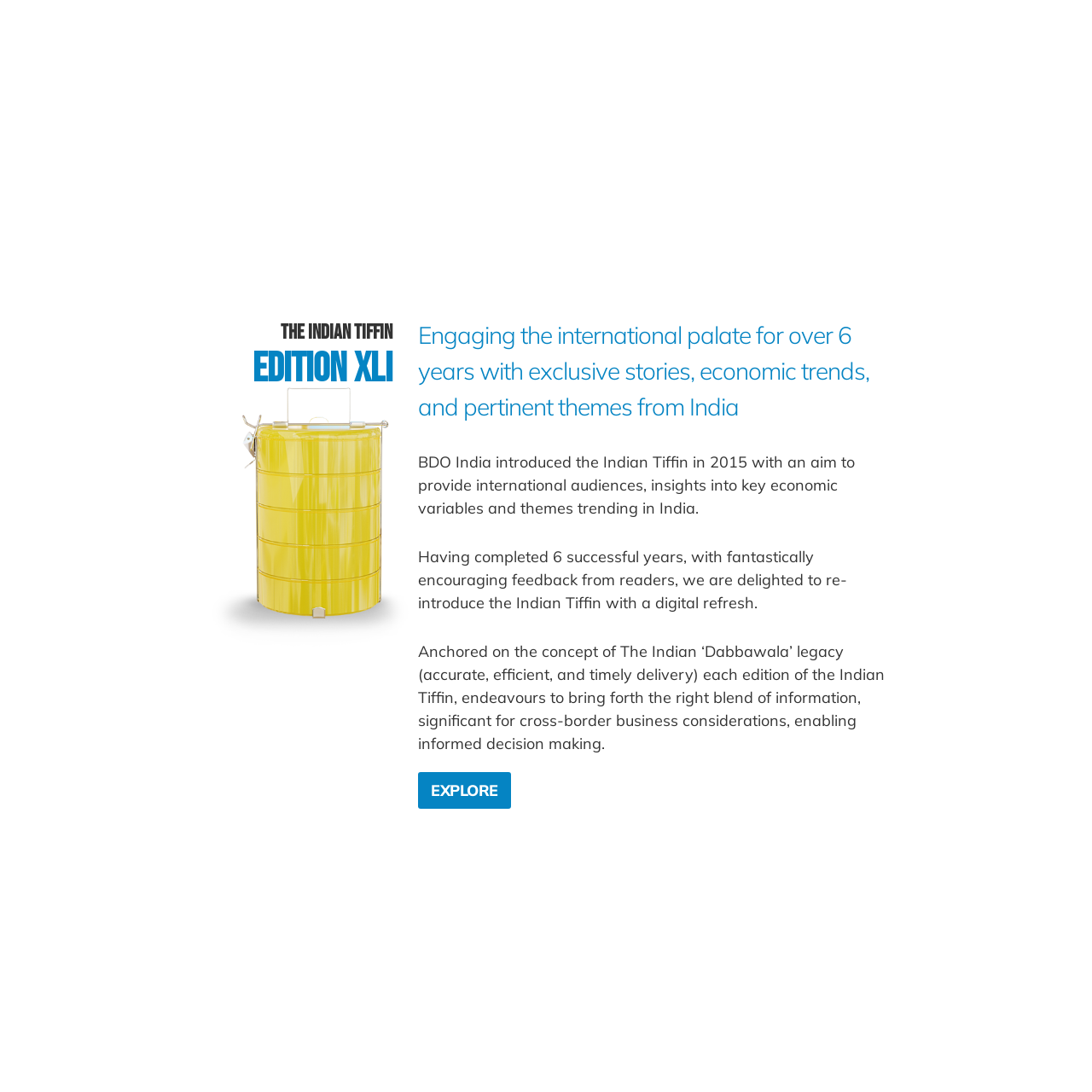What is the current edition of the publication?
Using the image as a reference, answer with just one word or a short phrase.

XLI